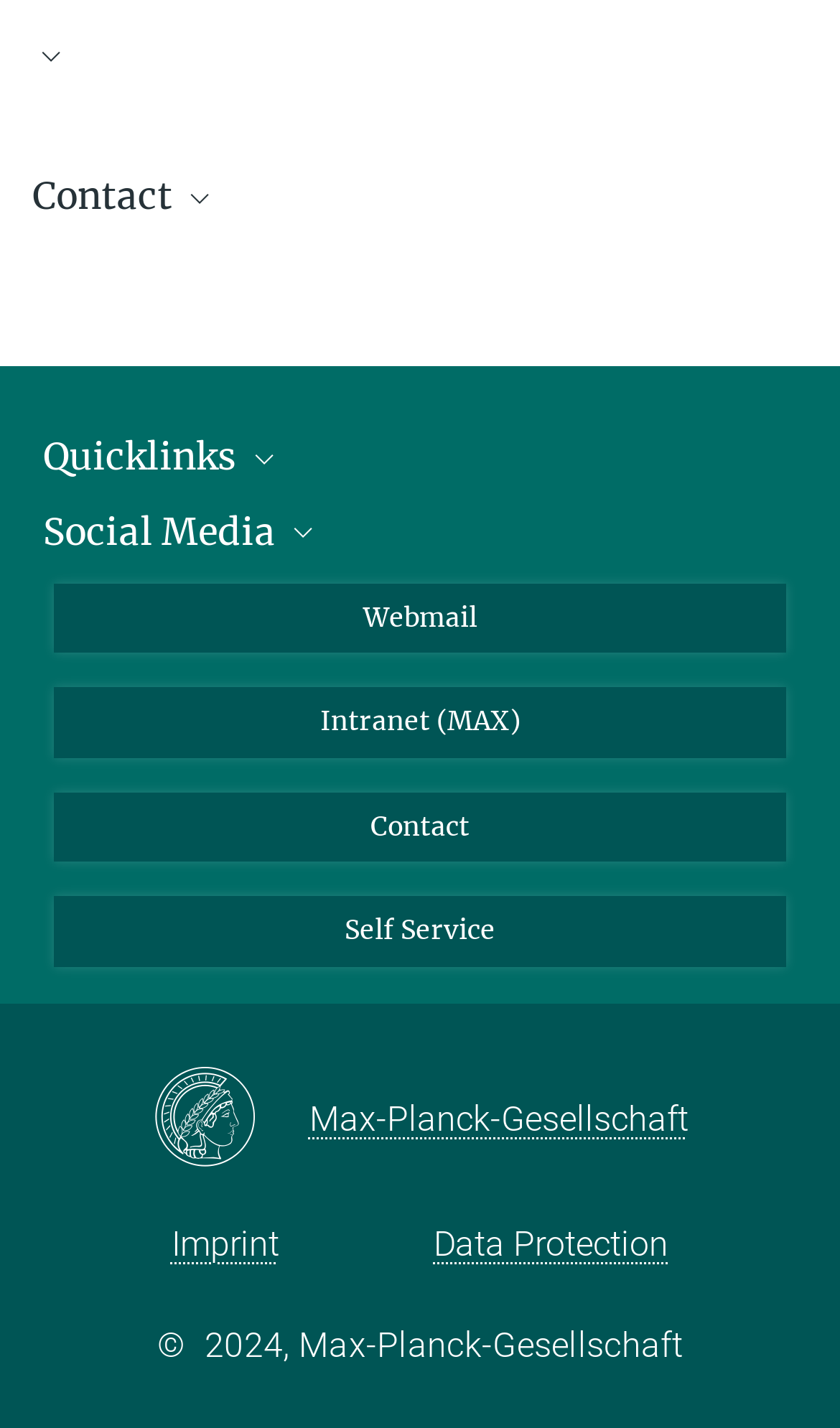Carefully observe the image and respond to the question with a detailed answer:
What is the link to the IMPRS Graduate School?

The link to the IMPRS Graduate School can be found in the section 'Quicklinks' where the link 'IMPRS Graduate School' is listed.